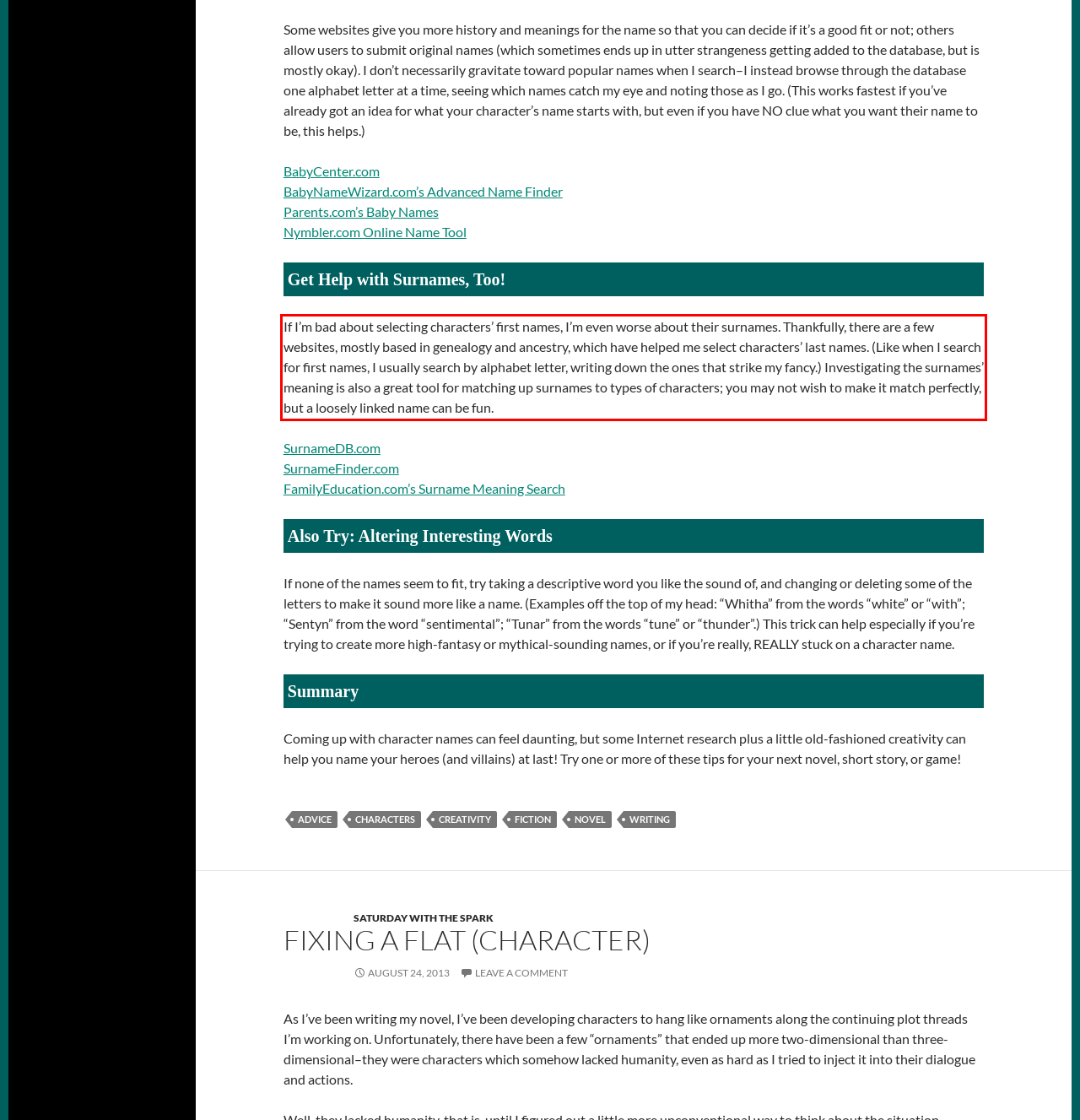Please look at the screenshot provided and find the red bounding box. Extract the text content contained within this bounding box.

If I’m bad about selecting characters’ first names, I’m even worse about their surnames. Thankfully, there are a few websites, mostly based in genealogy and ancestry, which have helped me select characters’ last names. (Like when I search for first names, I usually search by alphabet letter, writing down the ones that strike my fancy.) Investigating the surnames’ meaning is also a great tool for matching up surnames to types of characters; you may not wish to make it match perfectly, but a loosely linked name can be fun.